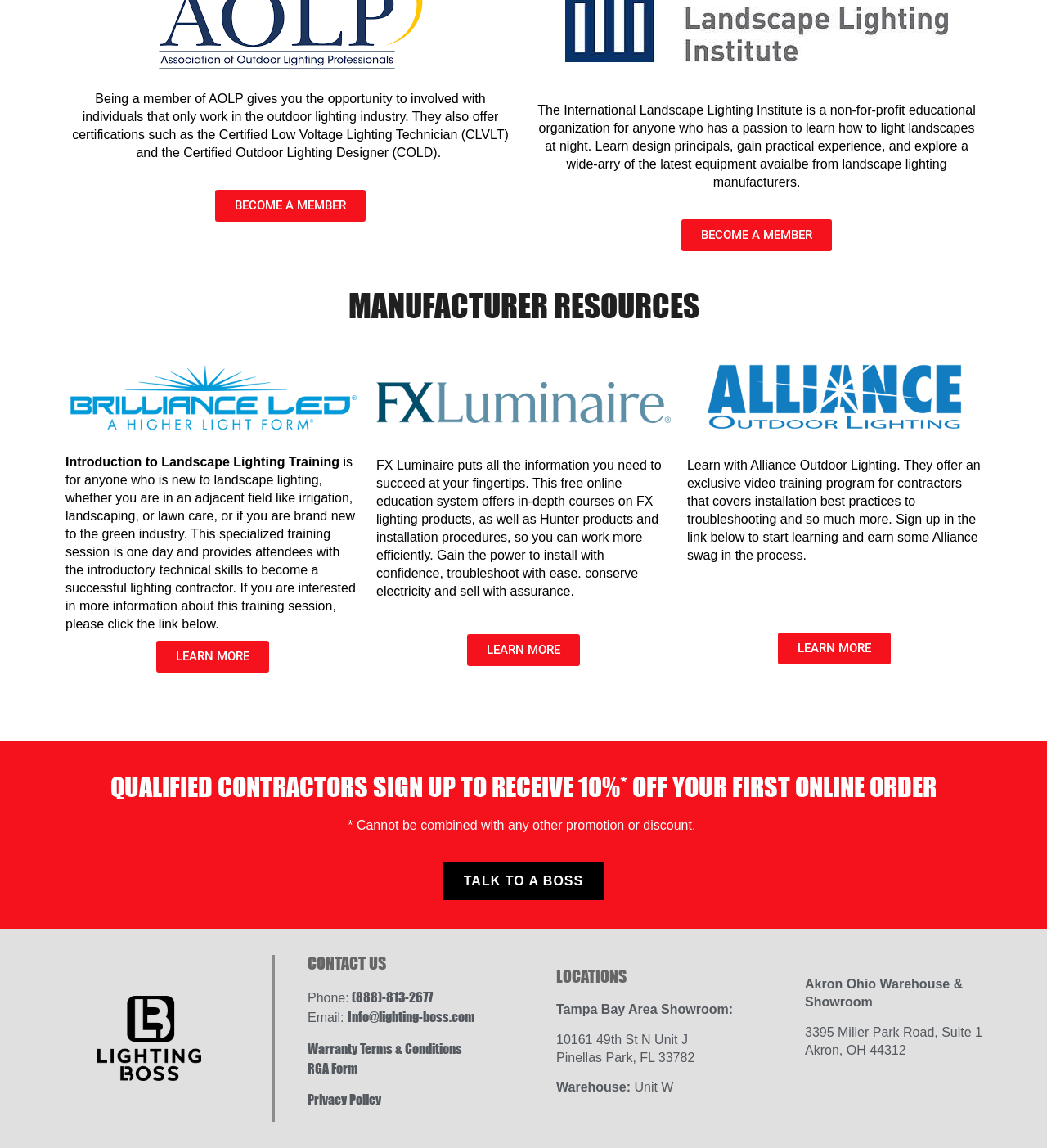From the element description: "LEARN MORE", extract the bounding box coordinates of the UI element. The coordinates should be expressed as four float numbers between 0 and 1, in the order [left, top, right, bottom].

[0.446, 0.552, 0.554, 0.58]